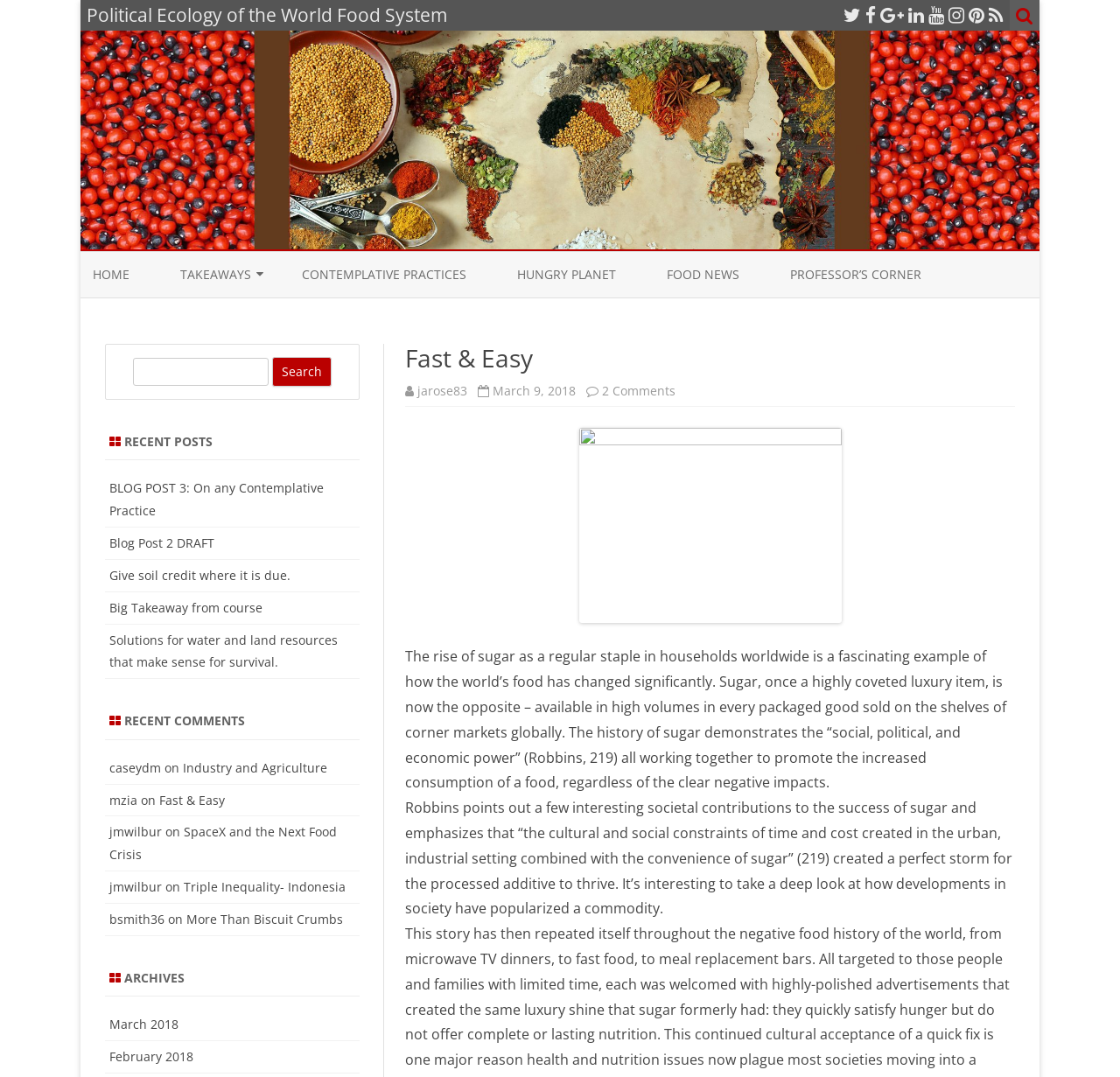Please locate the bounding box coordinates for the element that should be clicked to achieve the following instruction: "Read the Fast & Easy article". Ensure the coordinates are given as four float numbers between 0 and 1, i.e., [left, top, right, bottom].

[0.362, 0.319, 0.906, 0.346]